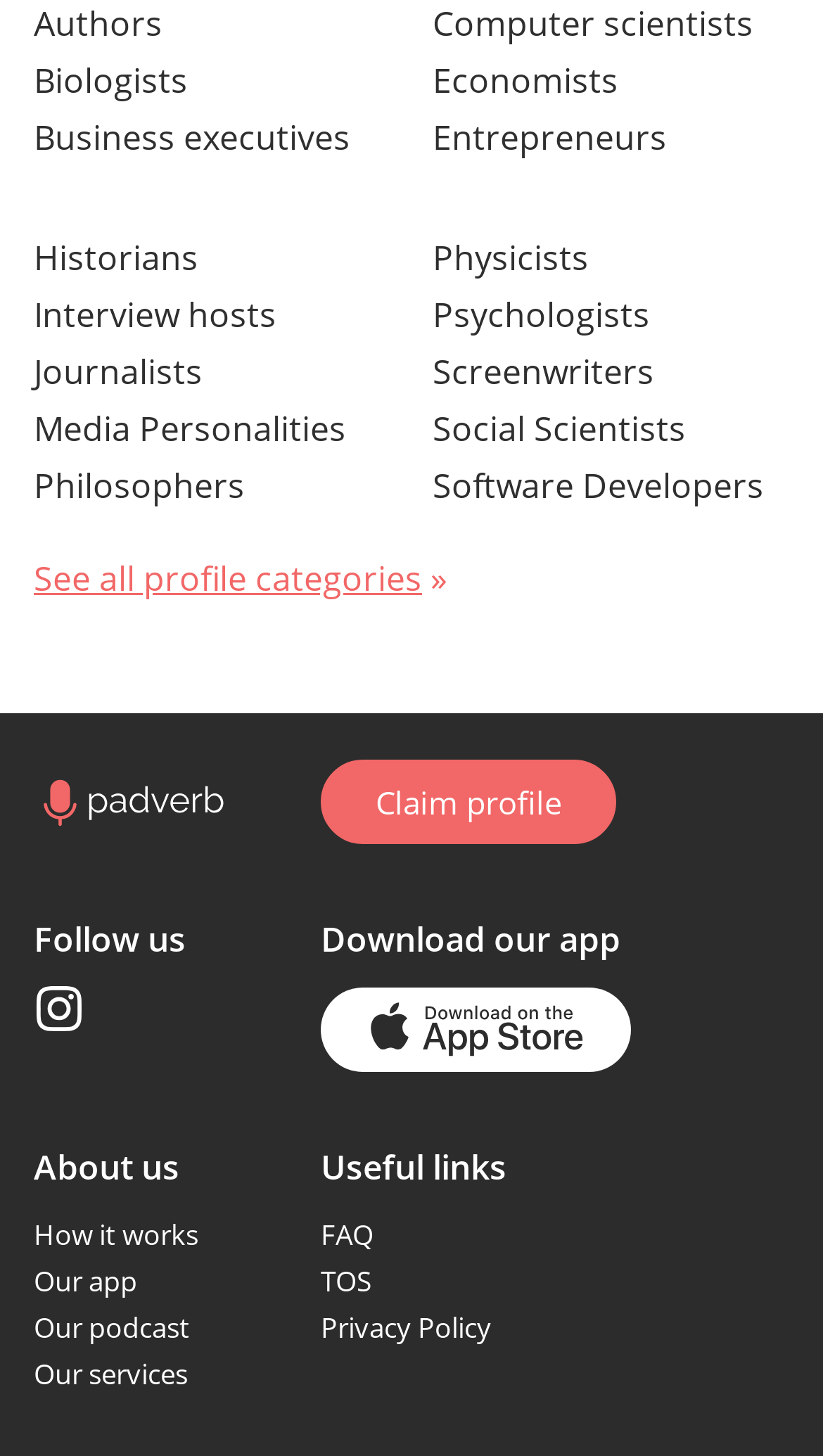Provide the bounding box coordinates of the HTML element described by the text: "aria-label="Go to home page"". The coordinates should be in the format [left, top, right, bottom] with values between 0 and 1.

[0.041, 0.533, 0.274, 0.569]